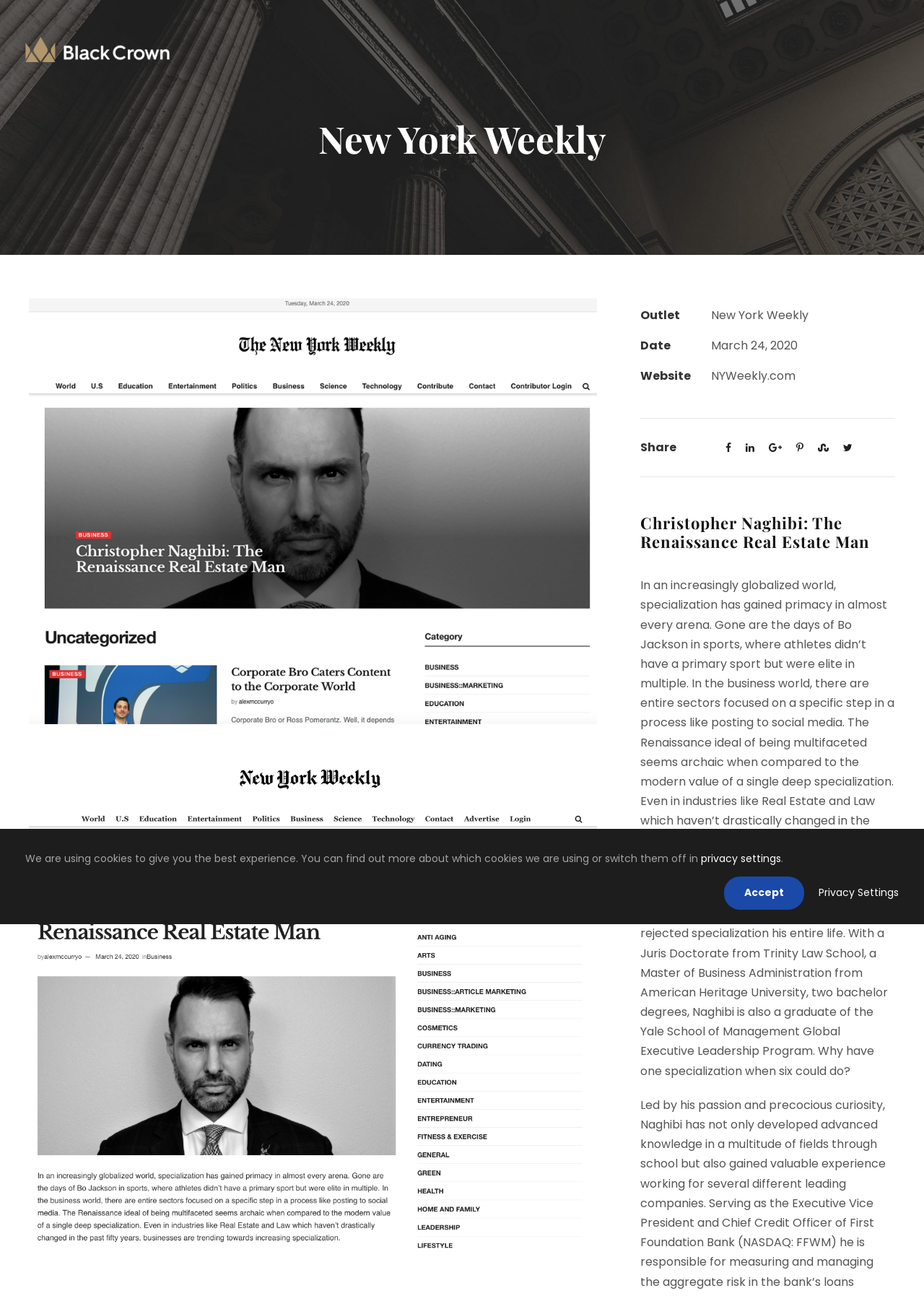Refer to the image and answer the question with as much detail as possible: How many social media sharing links are available?

The answer can be found by counting the number of link elements with social media icons, which are located below the 'Share' label.